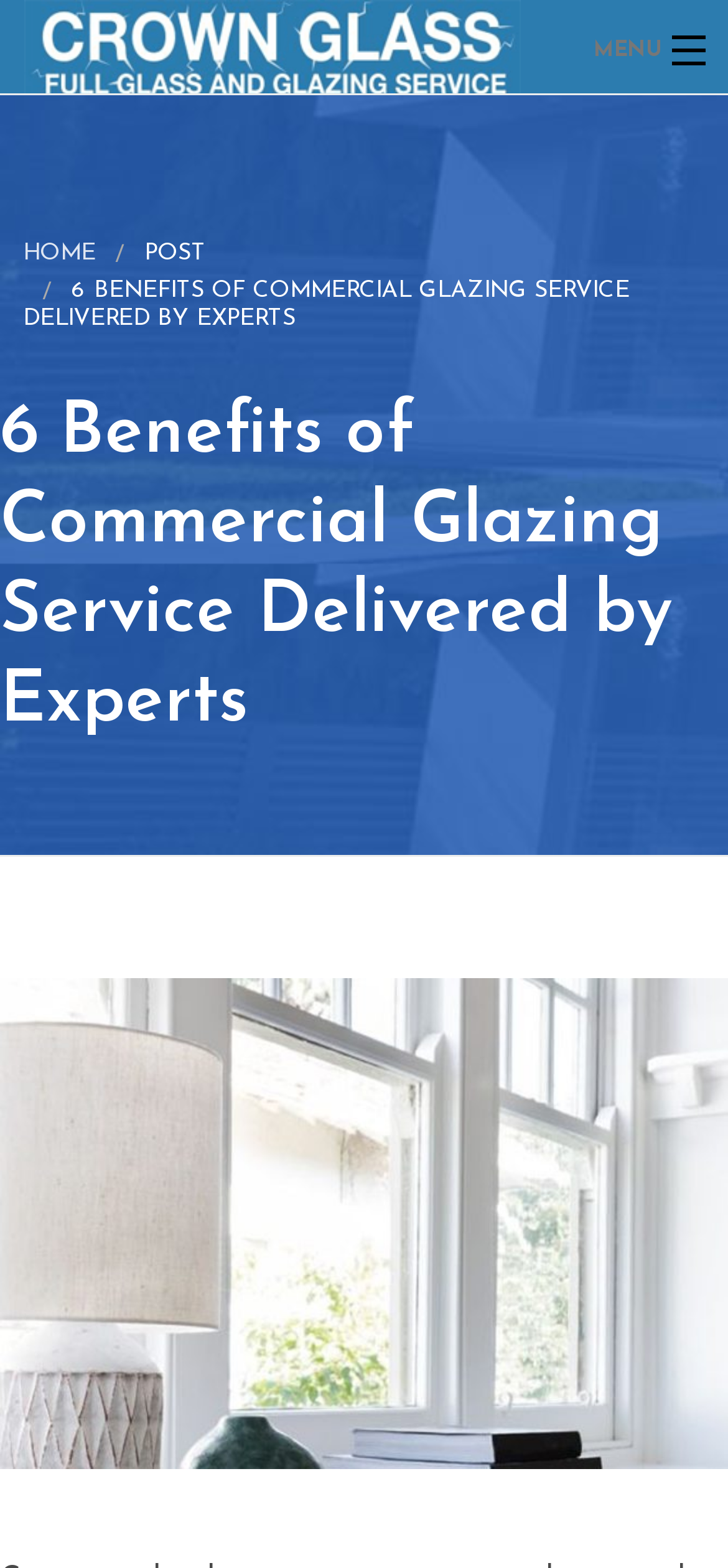Please find the bounding box coordinates for the clickable element needed to perform this instruction: "contact the company".

[0.0, 0.525, 1.0, 0.575]